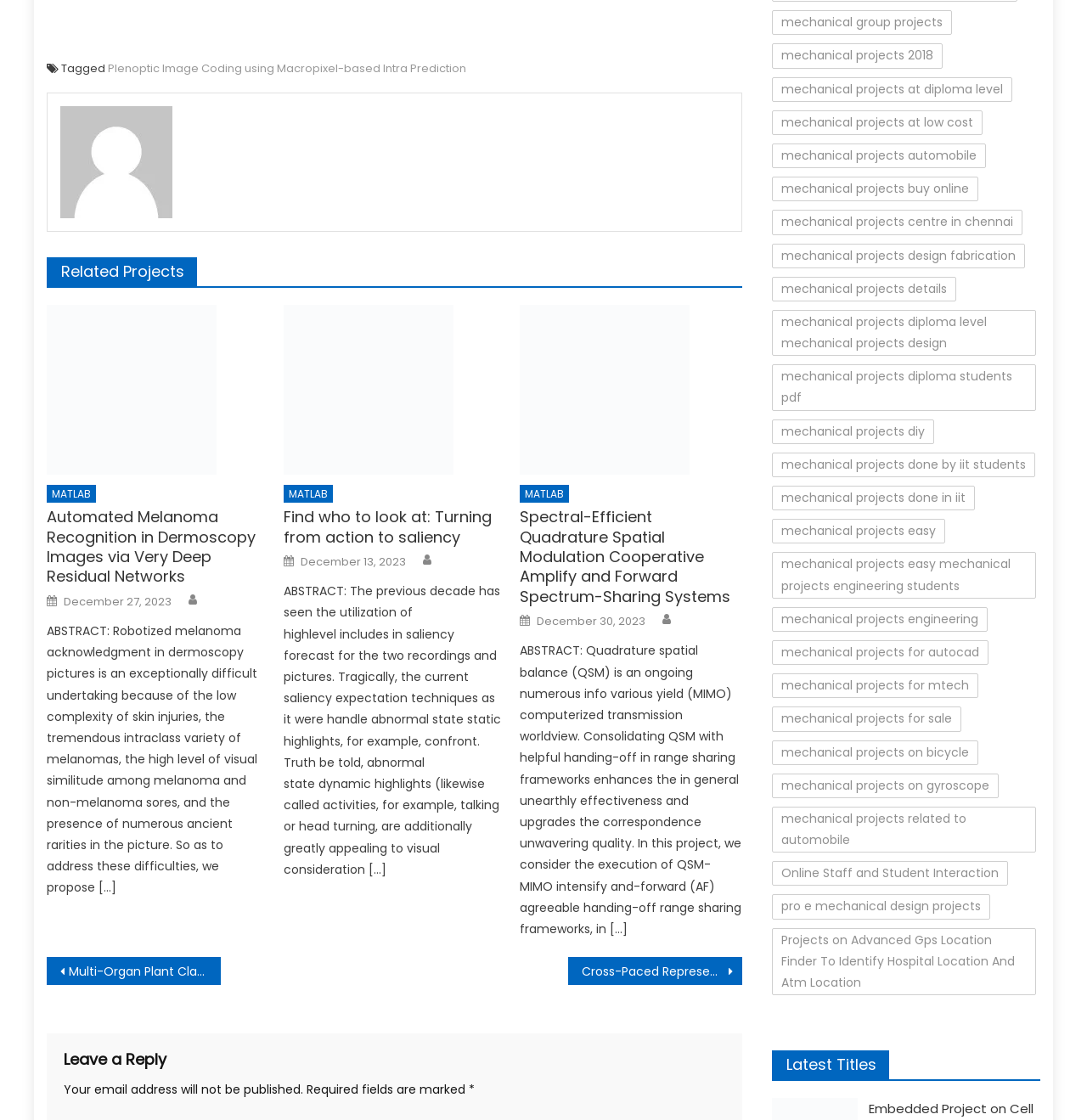Please provide a comprehensive answer to the question below using the information from the image: What is the author of the third project?

I looked at the static text element with the text 'Author' which is a child of the root element, but it does not specify the author of the third project.